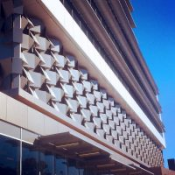Reply to the question with a brief word or phrase: What is the name of the artist who designed the facade?

Daniel Templeman